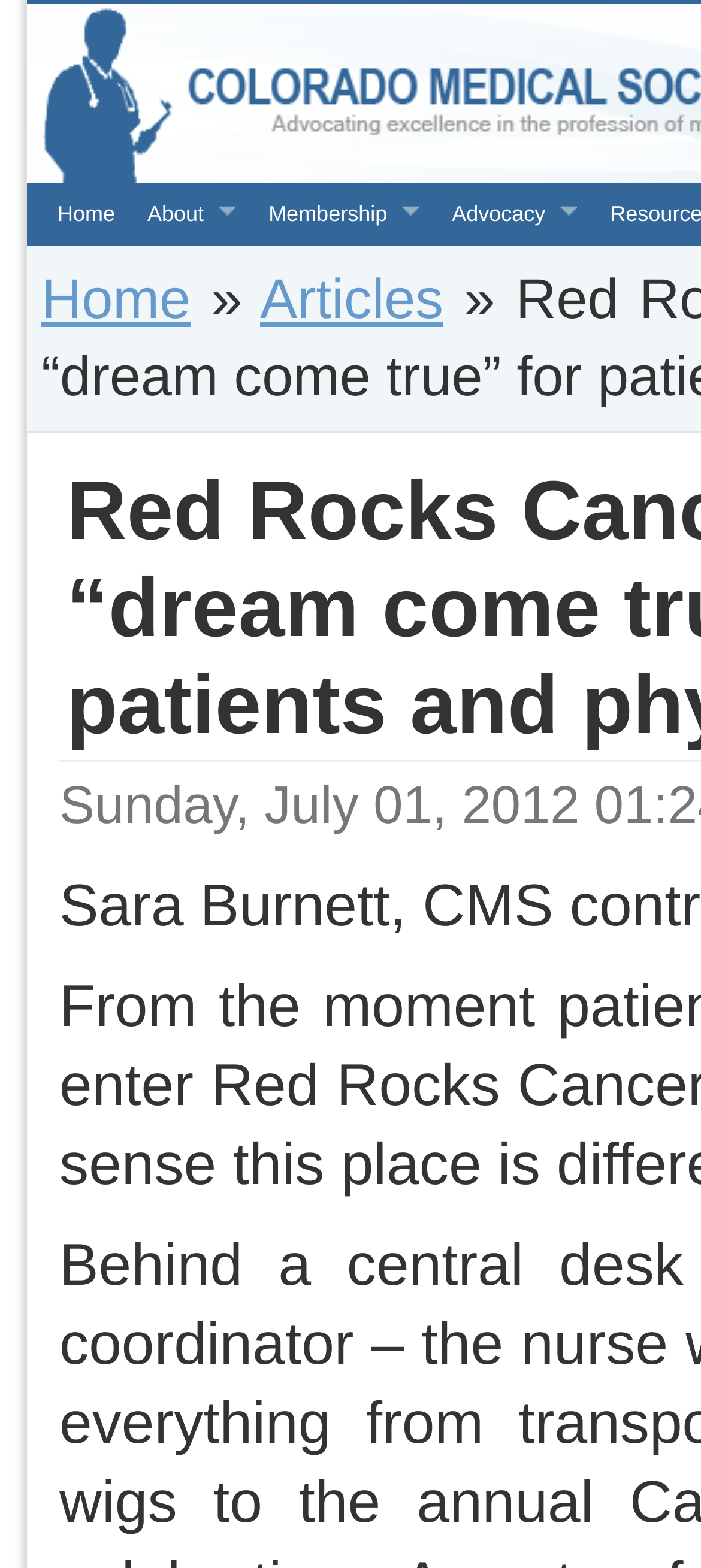Please respond in a single word or phrase: 
What is the second navigation link?

About »